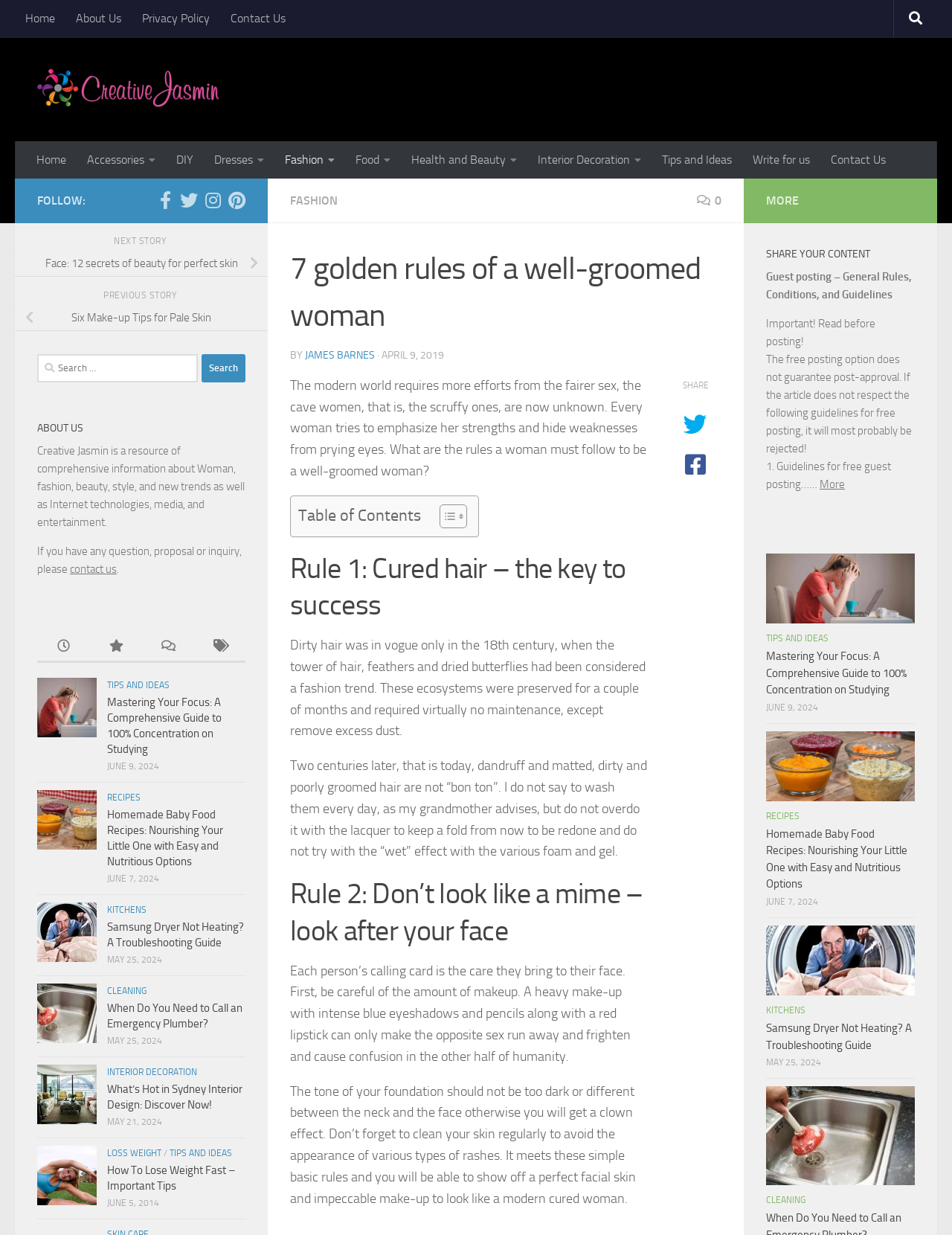Look at the image and write a detailed answer to the question: 
What is the date of the article?

I found the date of the article by looking at the text 'APRIL 9, 2019' which is located below the heading '7 golden rules of a well-groomed woman' and next to the author's name, indicating that the article was published on that date.